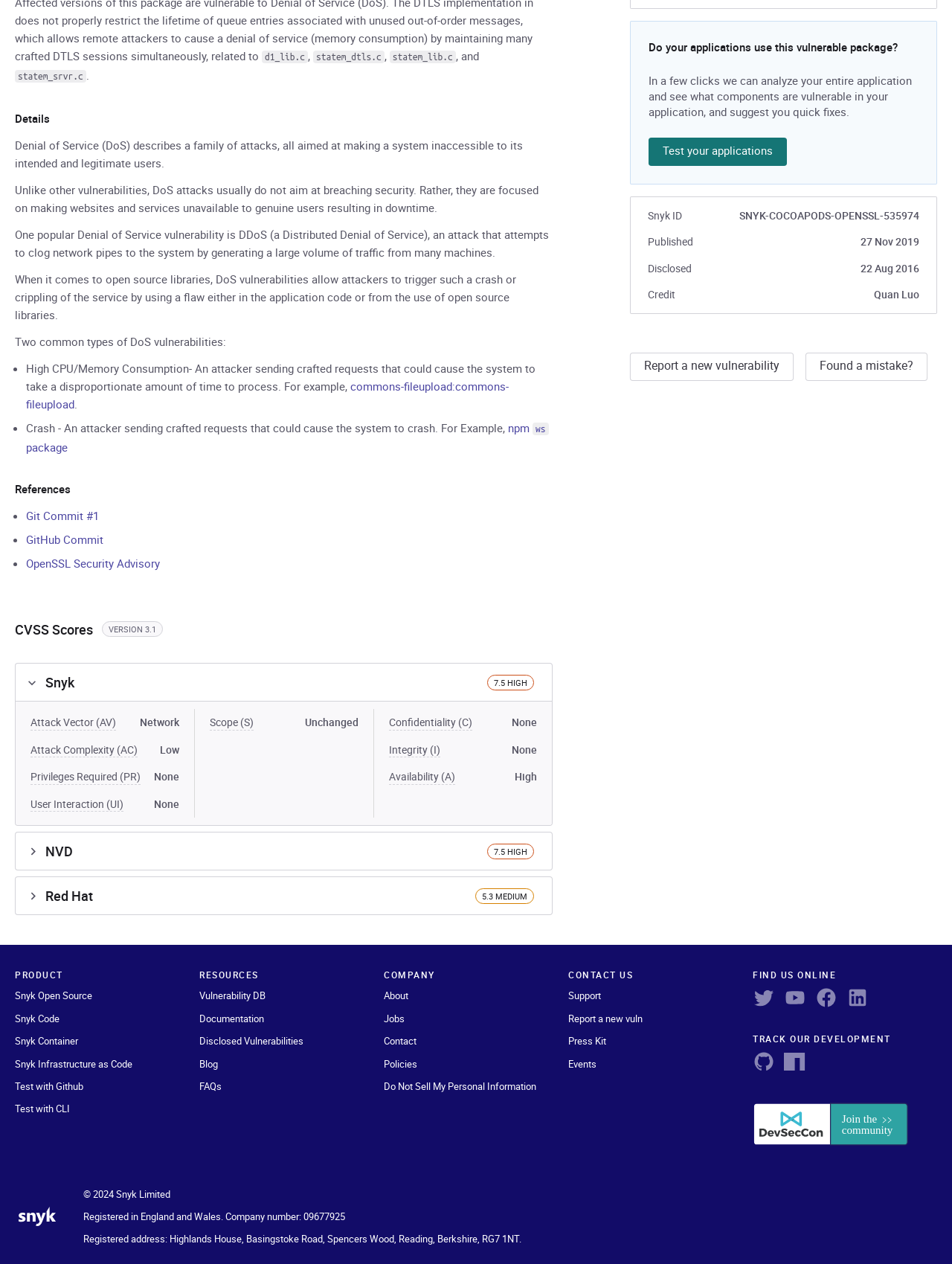Can you find the bounding box coordinates for the UI element given this description: "Report a new vuln"? Provide the coordinates as four float numbers between 0 and 1: [left, top, right, bottom].

[0.597, 0.8, 0.675, 0.811]